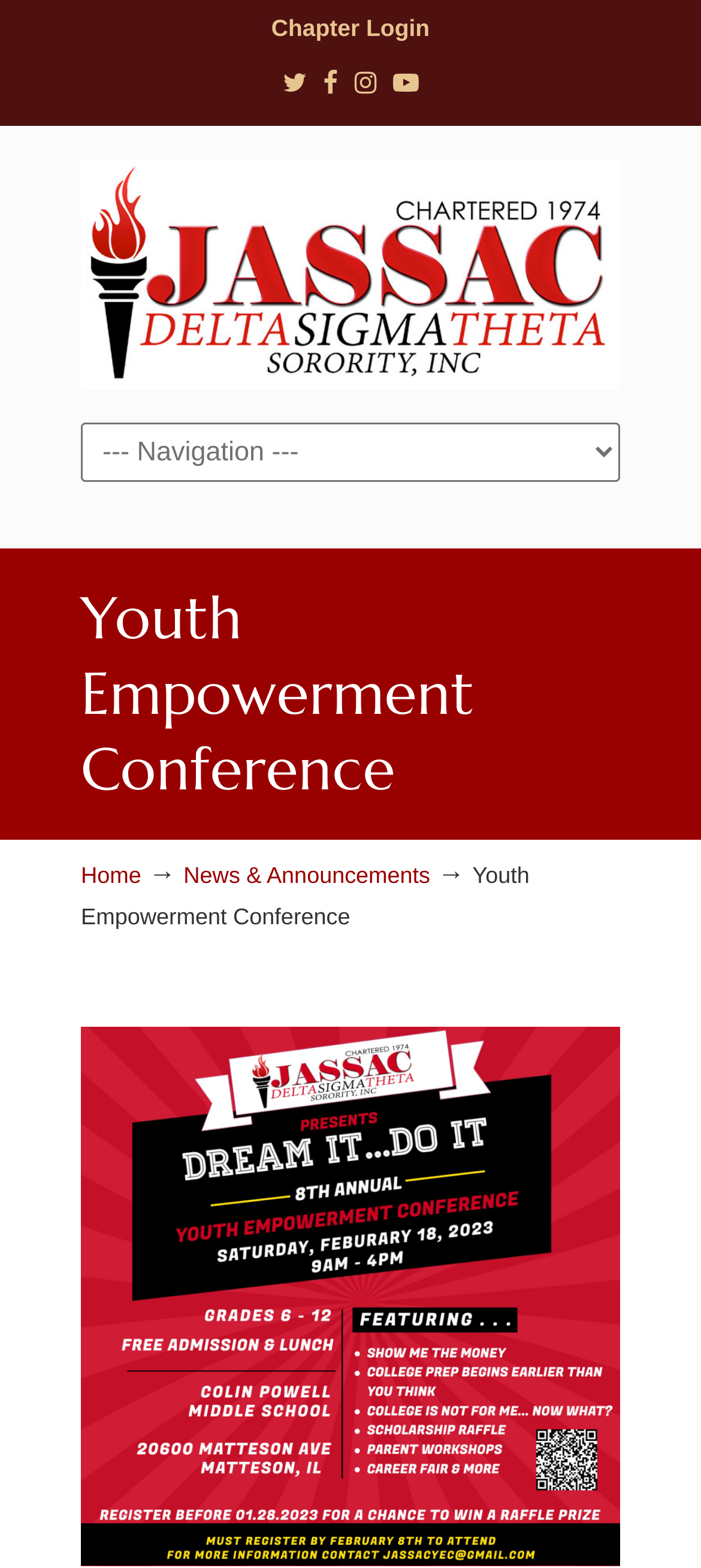Please provide a comprehensive answer to the question below using the information from the image: How many social media links are available?

I counted the number of social media links by looking at the icons with OCR text '', '', '', '' which are commonly used in social media platforms.